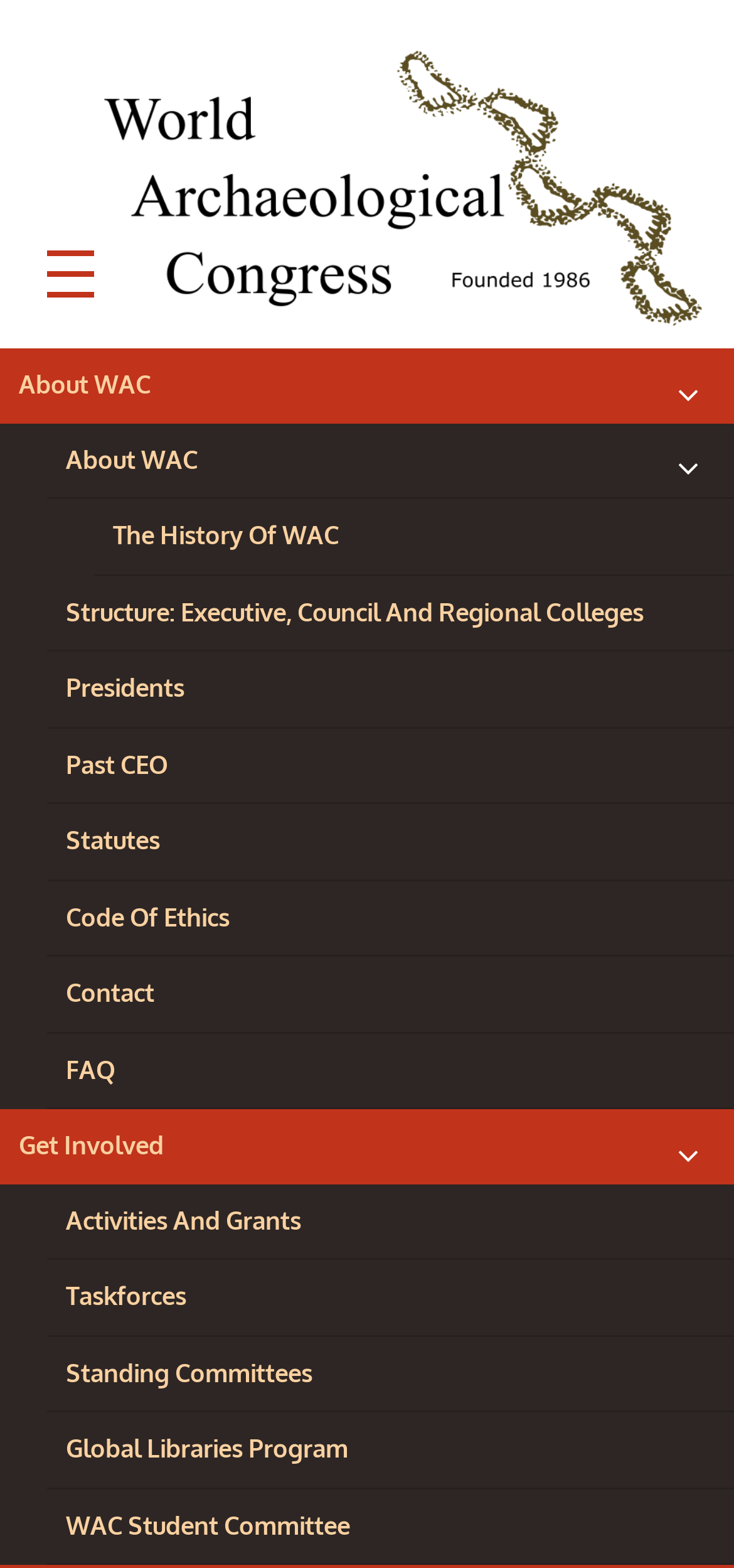From the webpage screenshot, predict the bounding box coordinates (top-left x, top-left y, bottom-right x, bottom-right y) for the UI element described here: About WAC

[0.0, 0.222, 1.0, 0.27]